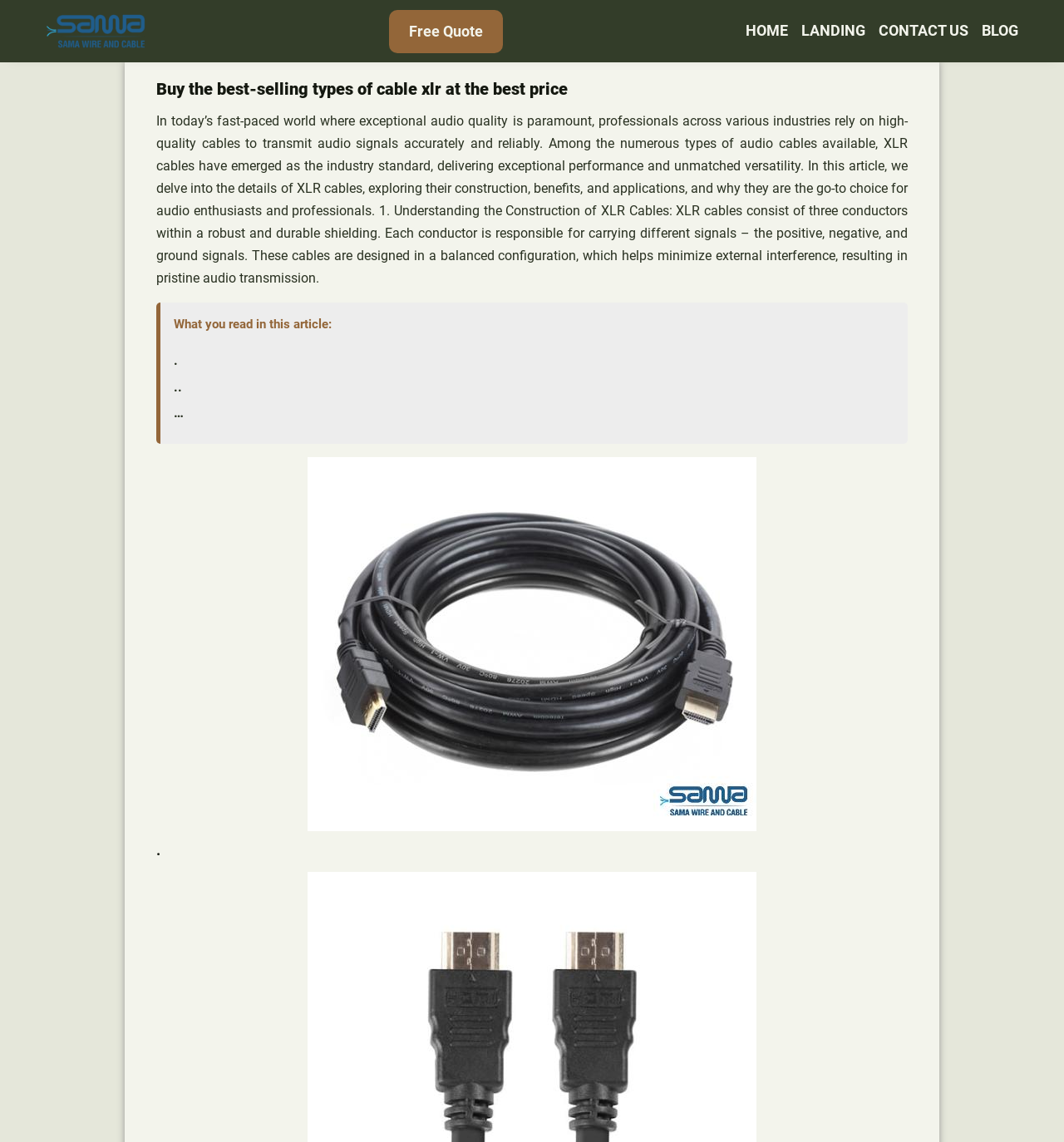Identify and extract the main heading from the webpage.

Buy the best-selling types of cable xlr at the best price